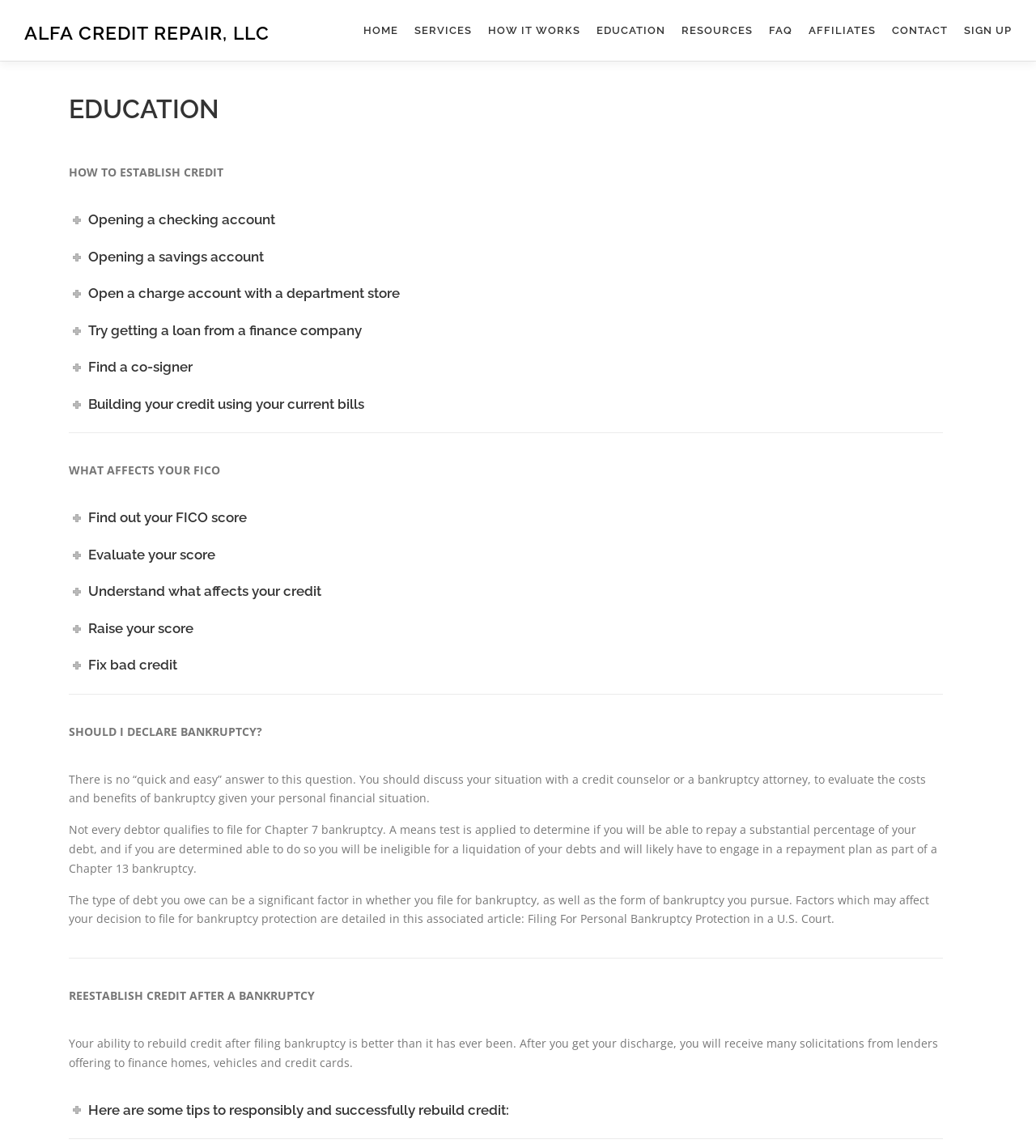What is the main topic of this webpage? From the image, respond with a single word or brief phrase.

Education Center